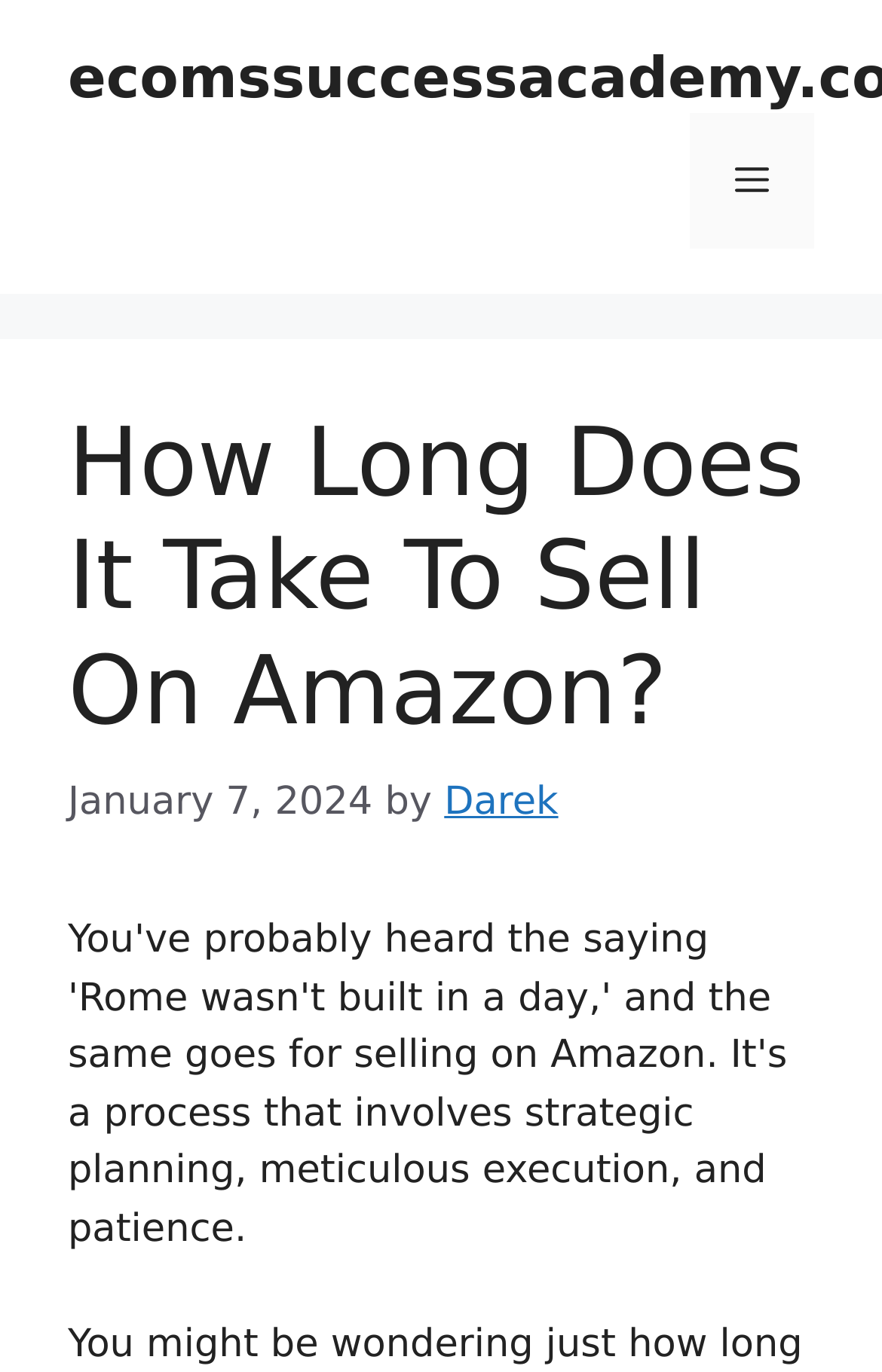Please answer the following question using a single word or phrase: What is the type of the navigation element?

Mobile Toggle